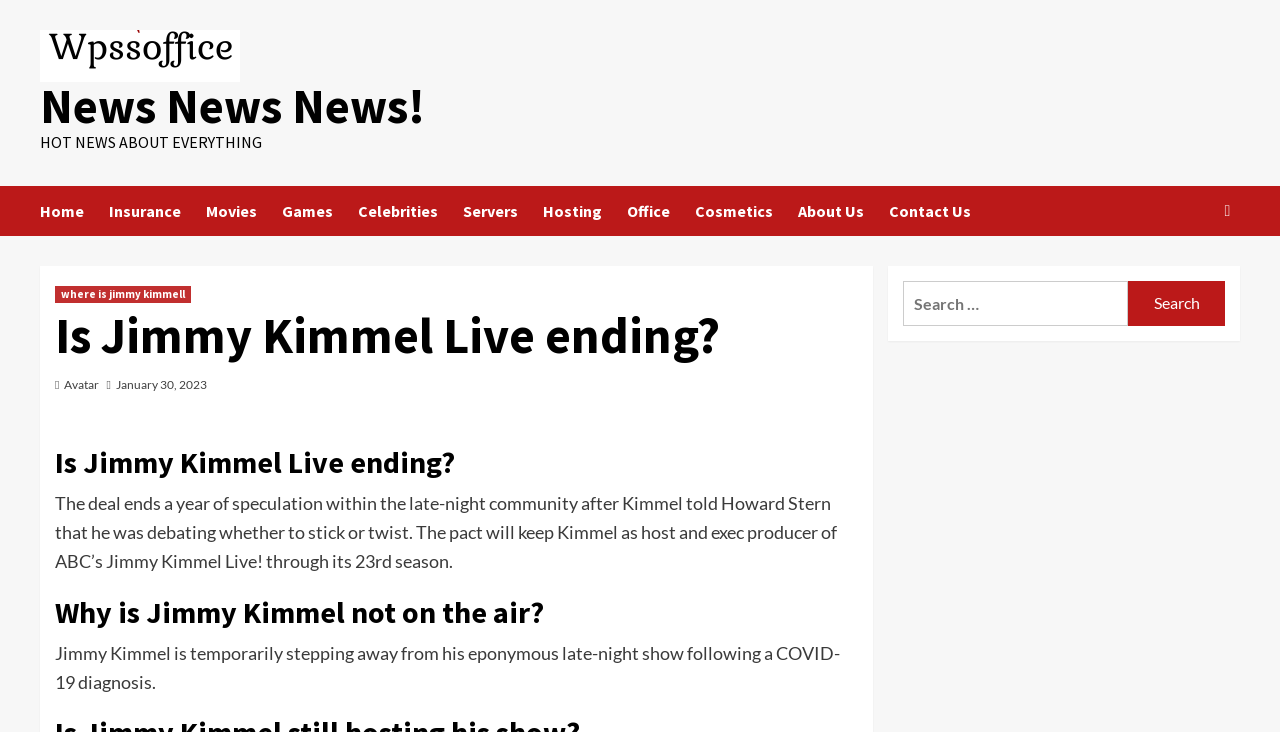Specify the bounding box coordinates of the area to click in order to follow the given instruction: "Search for news."

[0.693, 0.363, 0.969, 0.465]